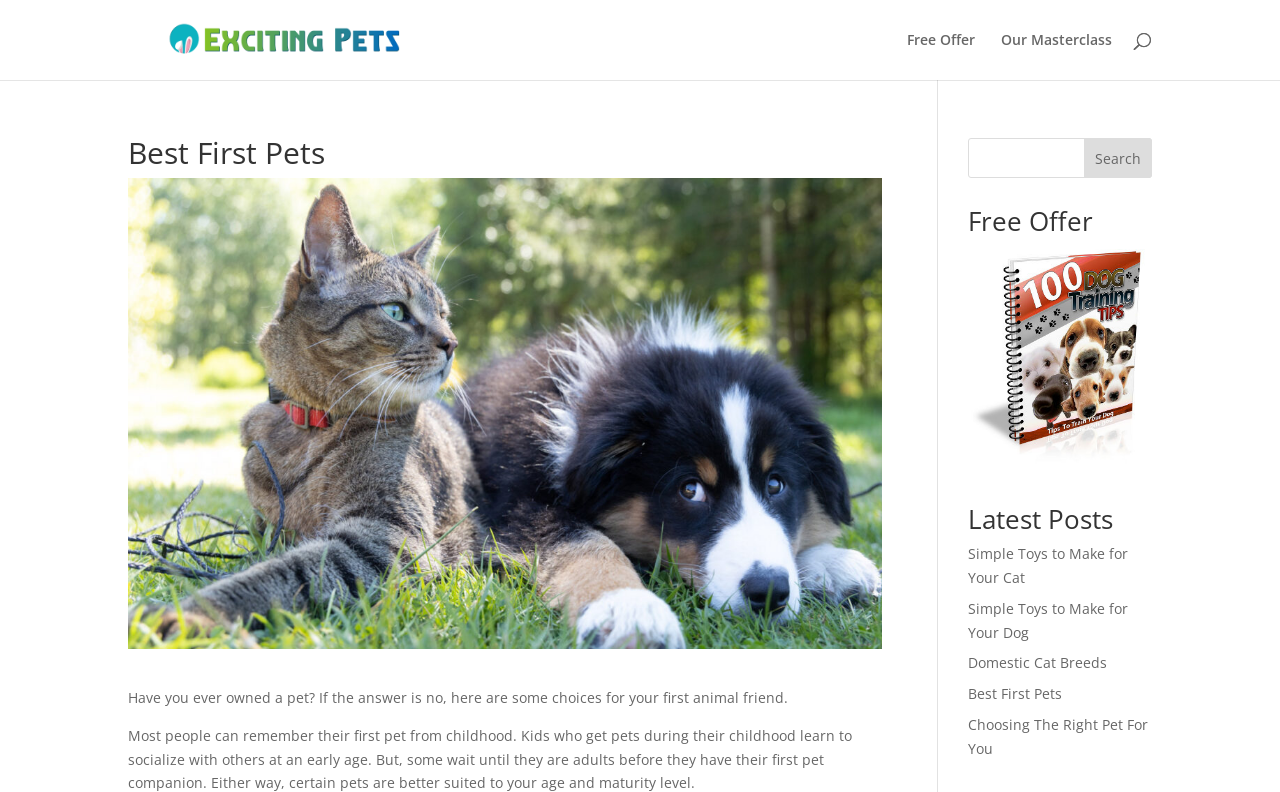Using the information in the image, give a detailed answer to the following question: What is the purpose of the search bar?

The search bar is likely intended for users to search for specific pet-related content, such as guides, articles, or resources, within the webpage. The presence of a search button and the context of the webpage suggest that users can input keywords to find relevant information.